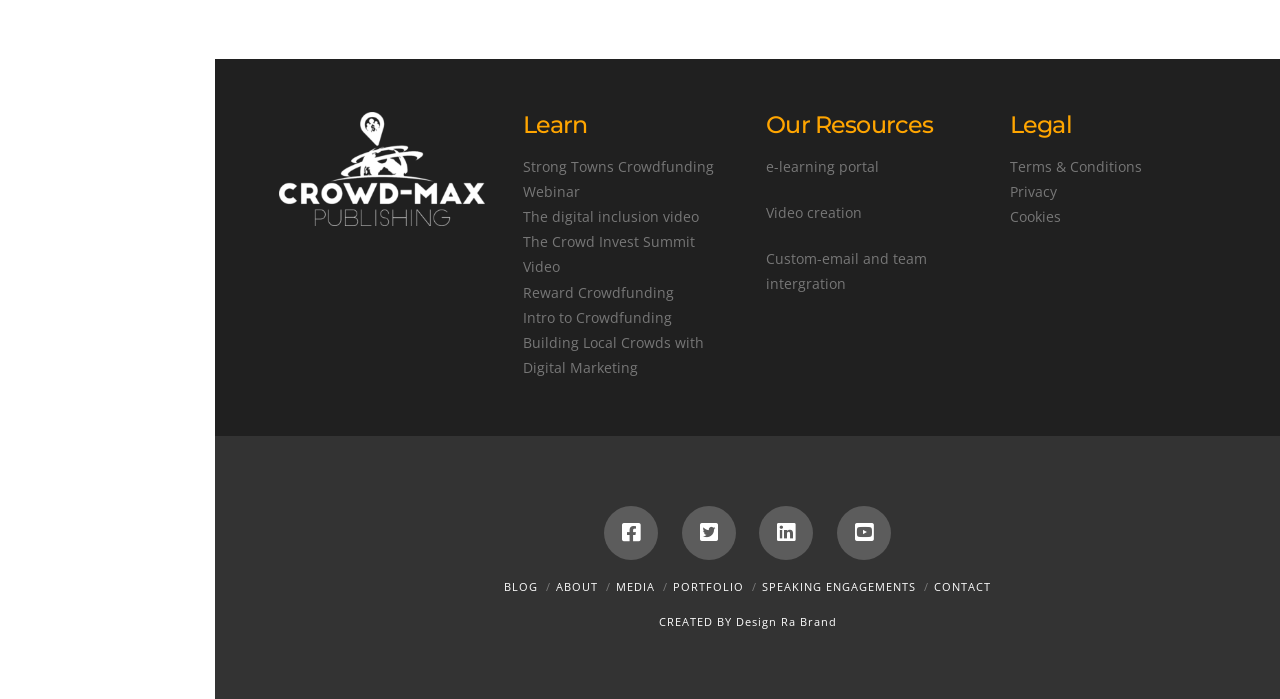Identify the bounding box coordinates of the section to be clicked to complete the task described by the following instruction: "Go to e-learning portal". The coordinates should be four float numbers between 0 and 1, formatted as [left, top, right, bottom].

[0.599, 0.224, 0.687, 0.251]